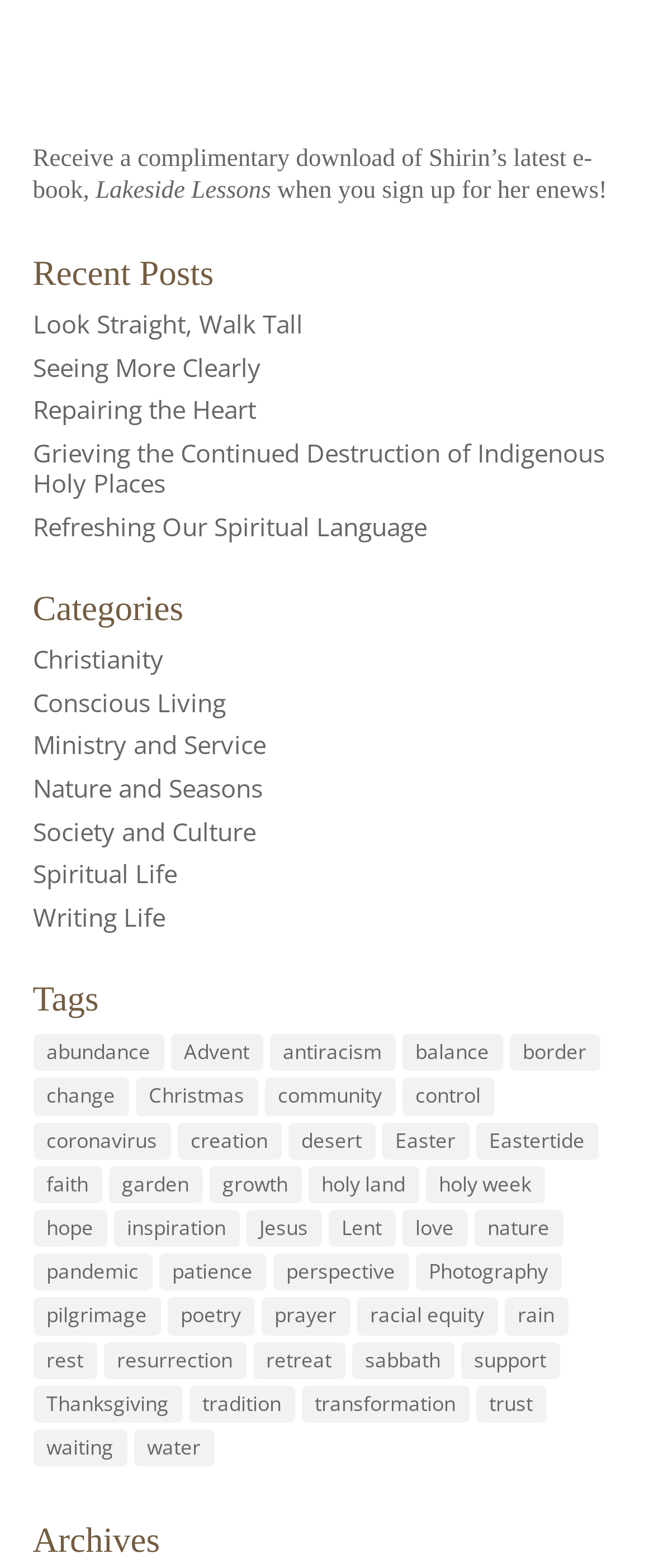What is the title of the e-book?
Please answer the question as detailed as possible.

The title of the e-book is mentioned in the StaticText element with the text 'Lakeside Lessons' which is a part of the promotional message to download the e-book when signing up for the enews.